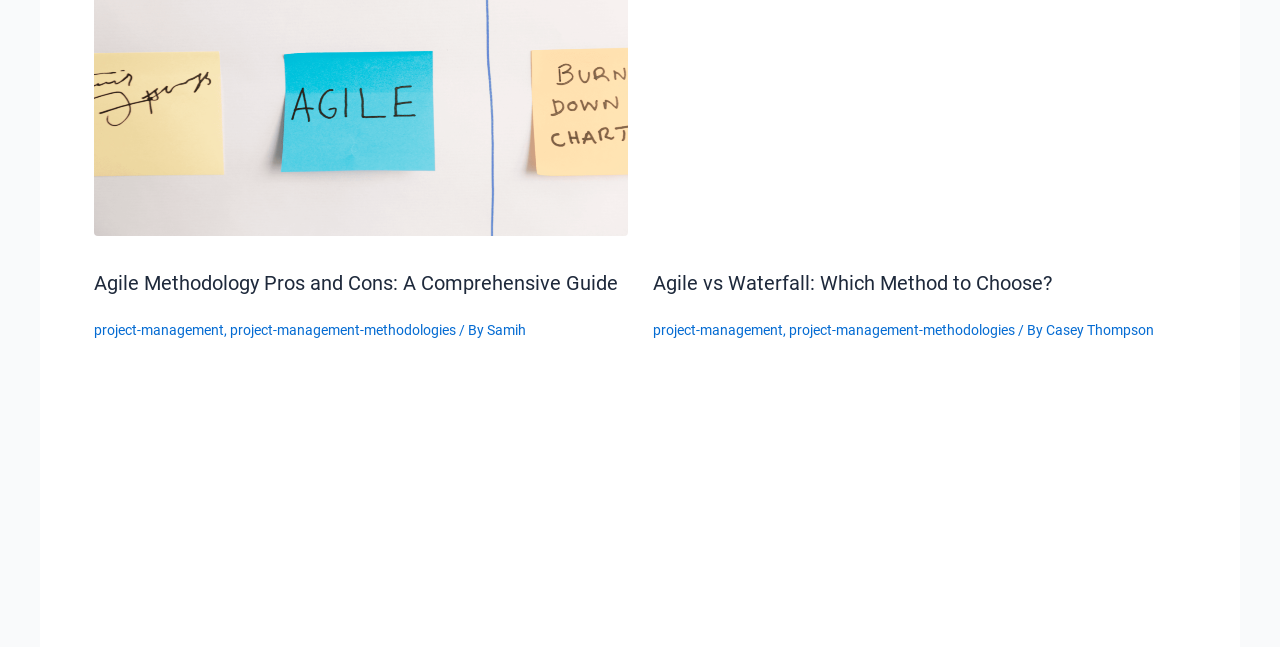Who is the author of the second article?
Please give a detailed and elaborate answer to the question.

I looked at the second article's heading and found the author's name 'Casey Thompson' mentioned after the text '/ By'.